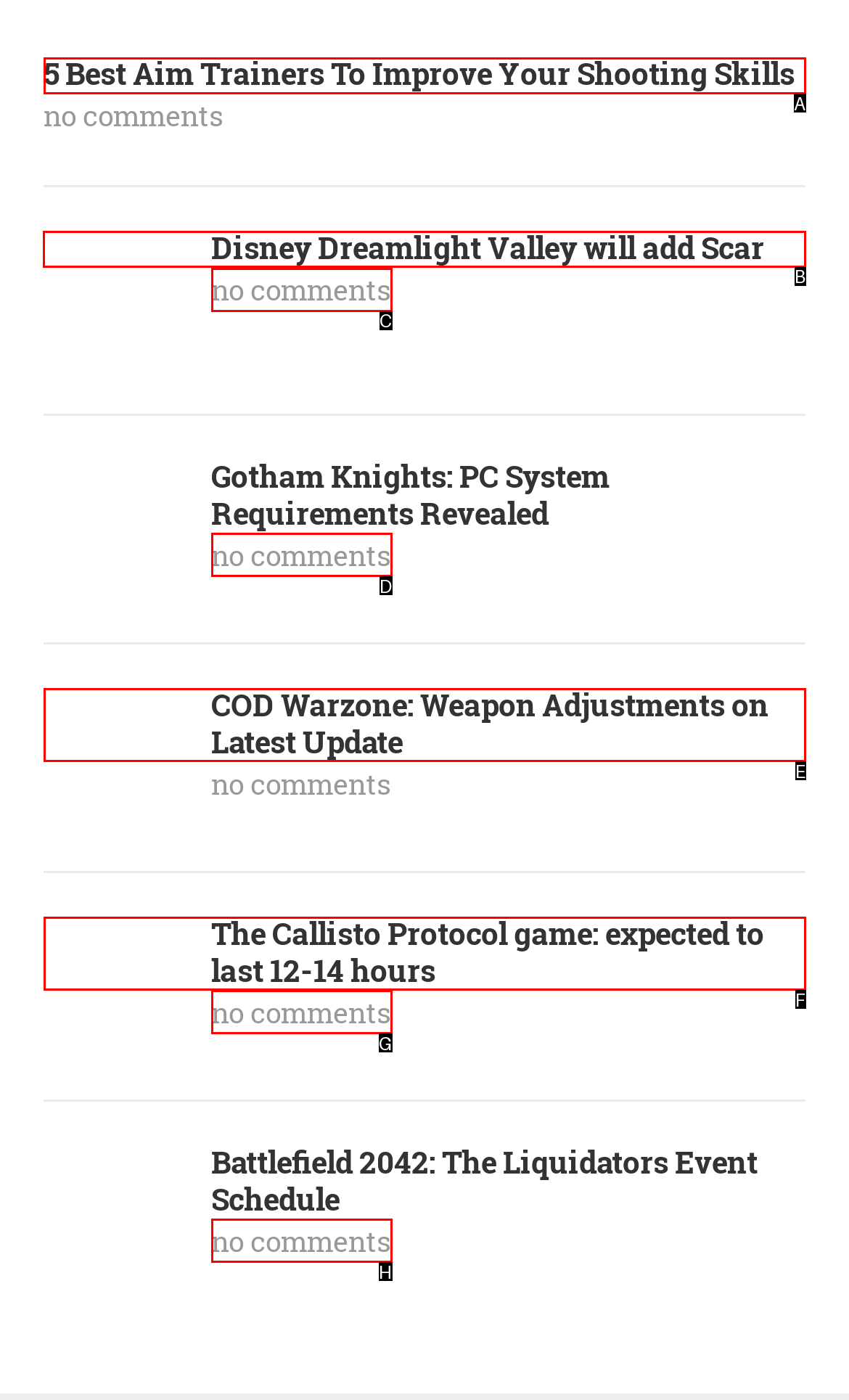Select the option I need to click to accomplish this task: View Disney Dreamlight Valley will add Scar article
Provide the letter of the selected choice from the given options.

B